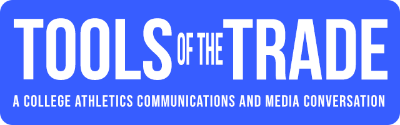What is the focus of the discussion?
Please provide a detailed and thorough answer to the question.

The subtitle 'A COLLEGE ATHLETICS COMMUNICATIONS AND MEDIA CONVERSATION' emphasizes the focus of the discussion, which is on college athletics and communication strategies.